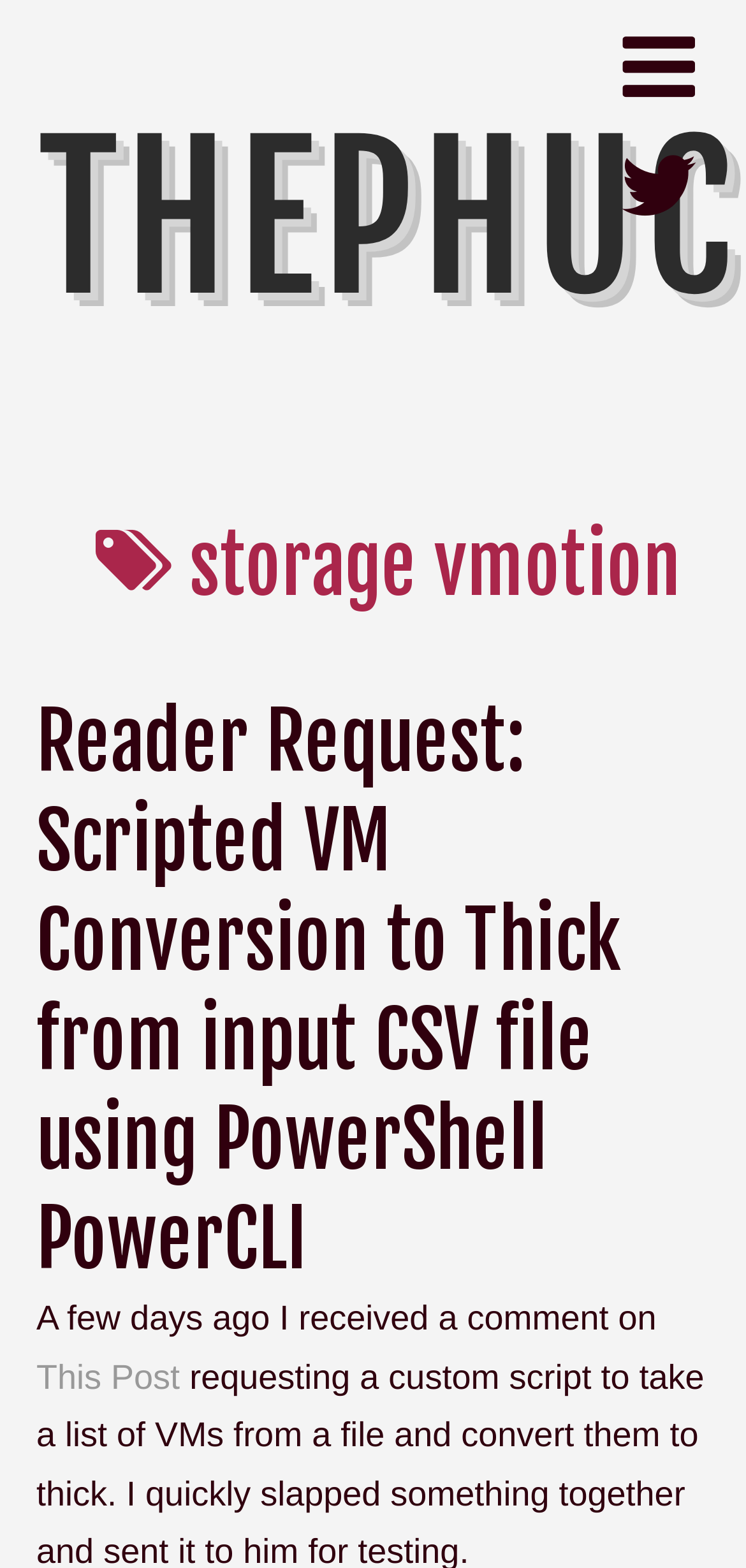Using the element description provided, determine the bounding box coordinates in the format (top-left x, top-left y, bottom-right x, bottom-right y). Ensure that all values are floating point numbers between 0 and 1. Element description: This Post

[0.049, 0.866, 0.241, 0.89]